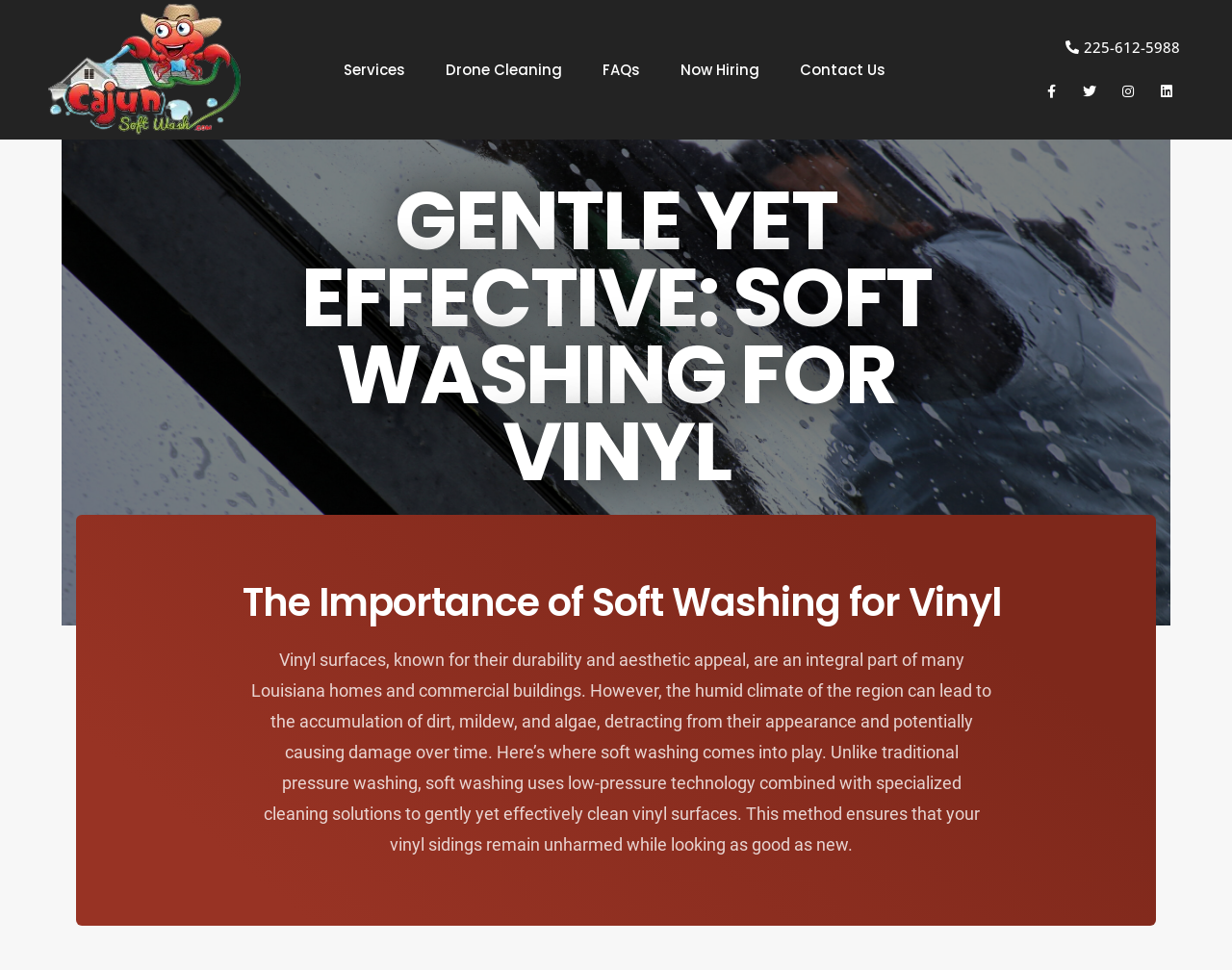Identify the bounding box coordinates of the clickable region to carry out the given instruction: "Click the 'Drone Cleaning' link".

[0.349, 0.026, 0.468, 0.118]